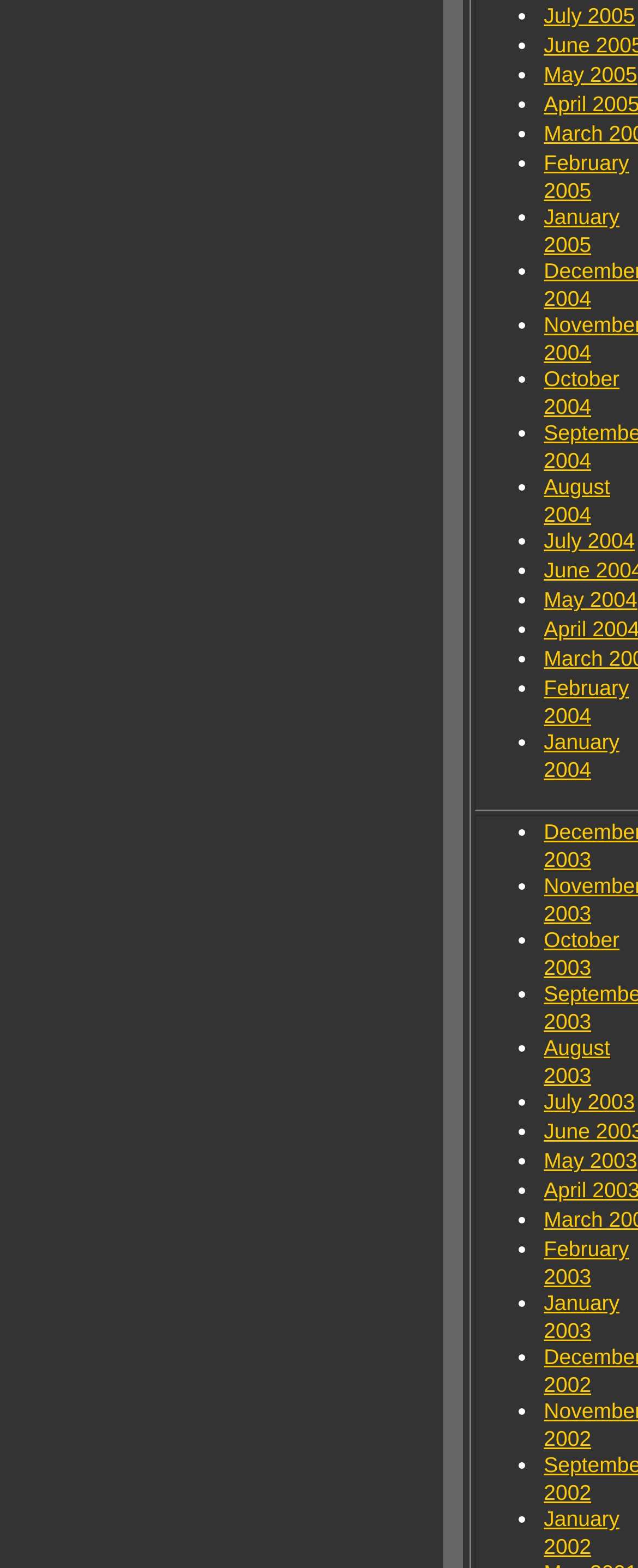Please answer the following question using a single word or phrase: What is the latest month listed on this webpage?

July 2005